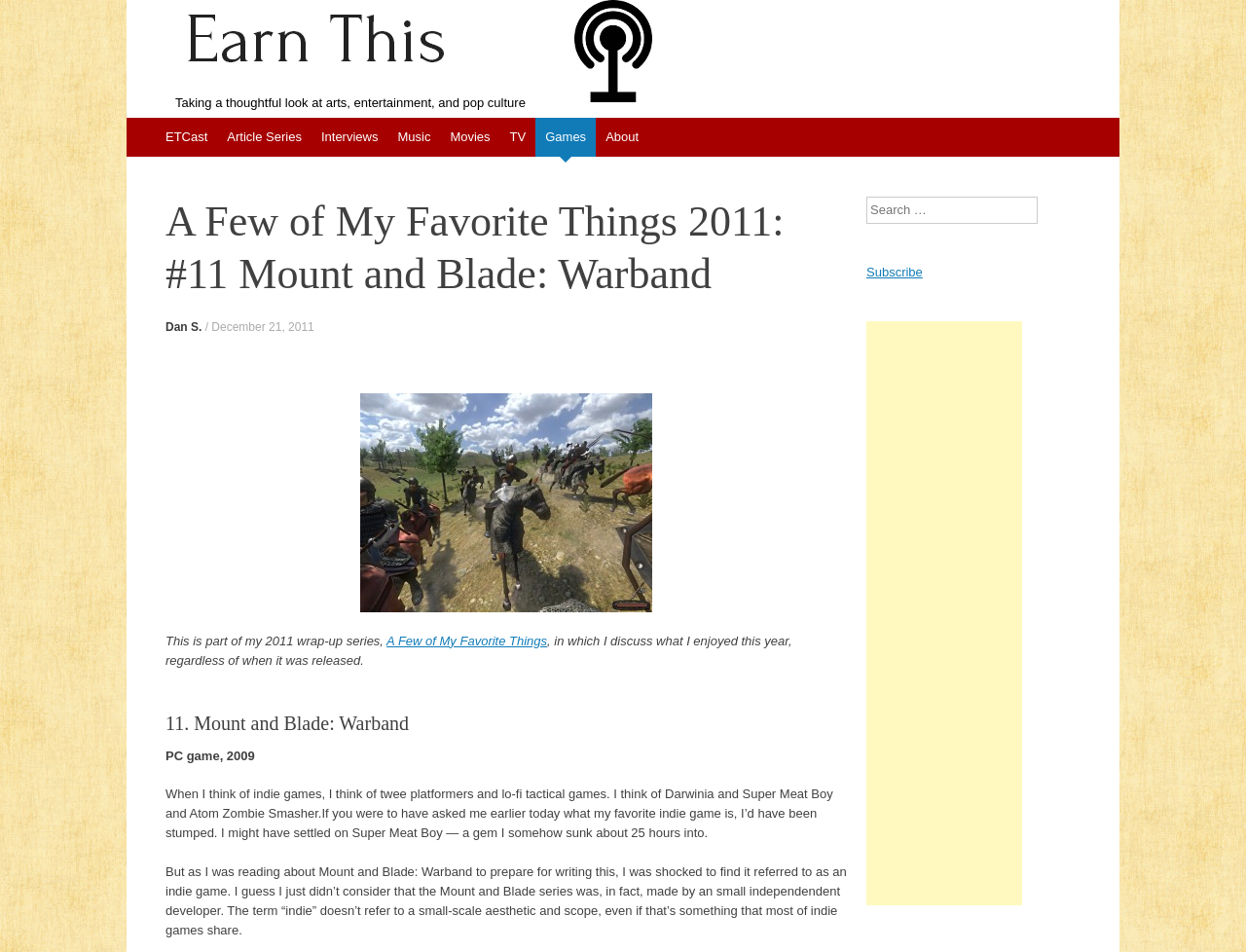Locate the bounding box of the user interface element based on this description: "Article Series".

[0.174, 0.124, 0.25, 0.165]